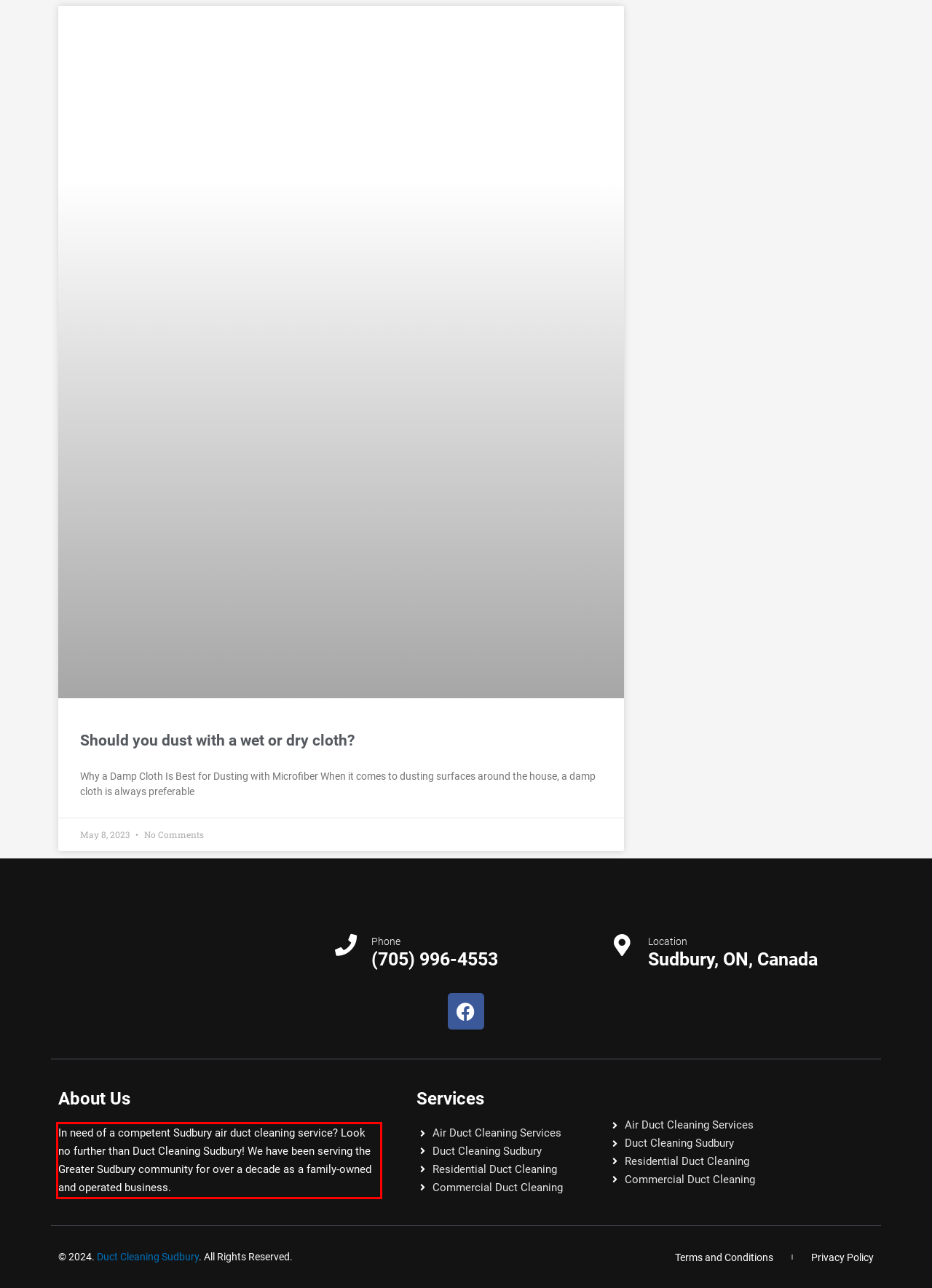You have a screenshot with a red rectangle around a UI element. Recognize and extract the text within this red bounding box using OCR.

In need of a competent Sudbury air duct cleaning service? Look no further than Duct Cleaning Sudbury! We have been serving the Greater Sudbury community for over a decade as a family-owned and operated business.